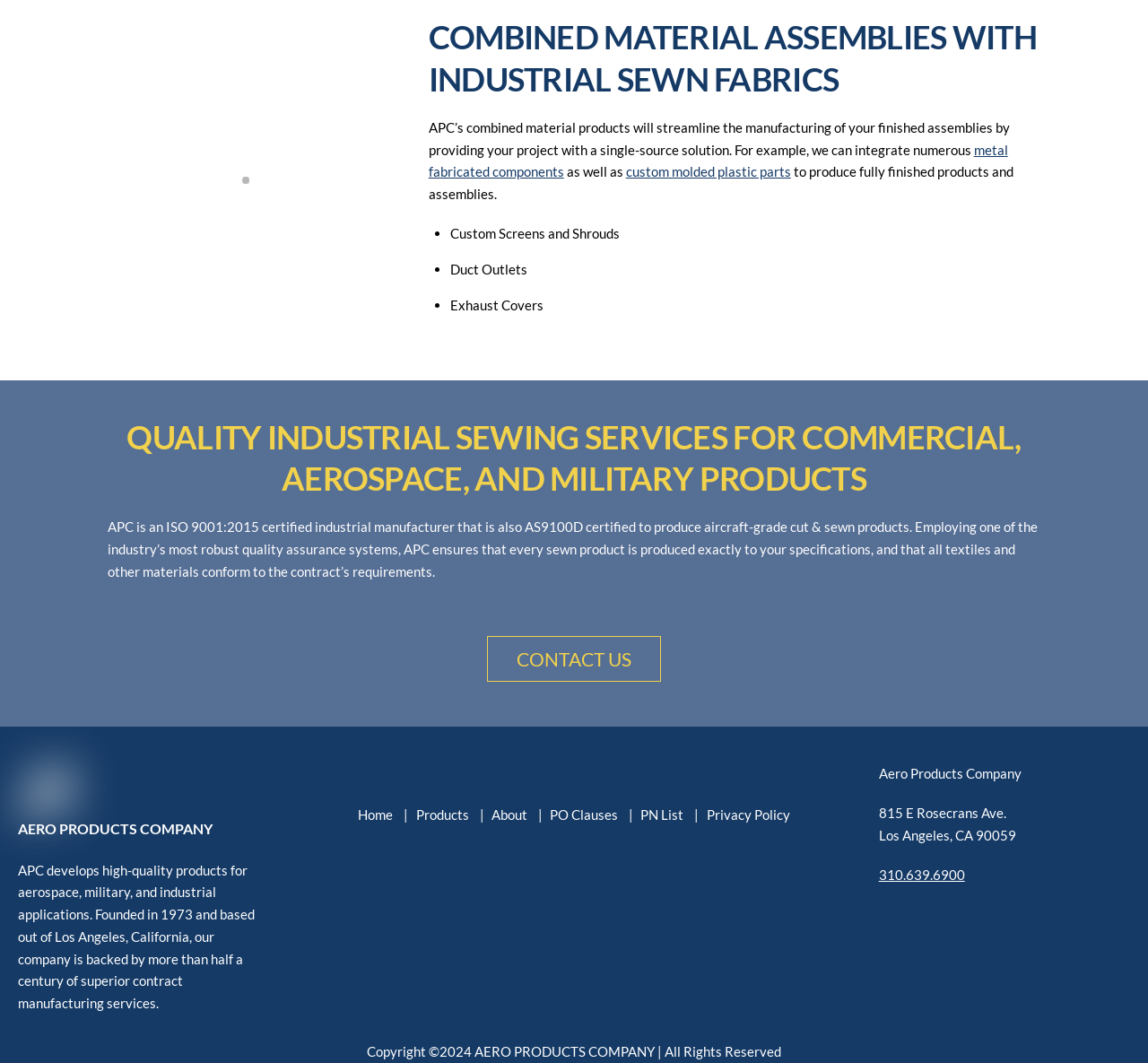Locate the bounding box coordinates of the element to click to perform the following action: 'Log in'. The coordinates should be given as four float values between 0 and 1, in the form of [left, top, right, bottom].

None